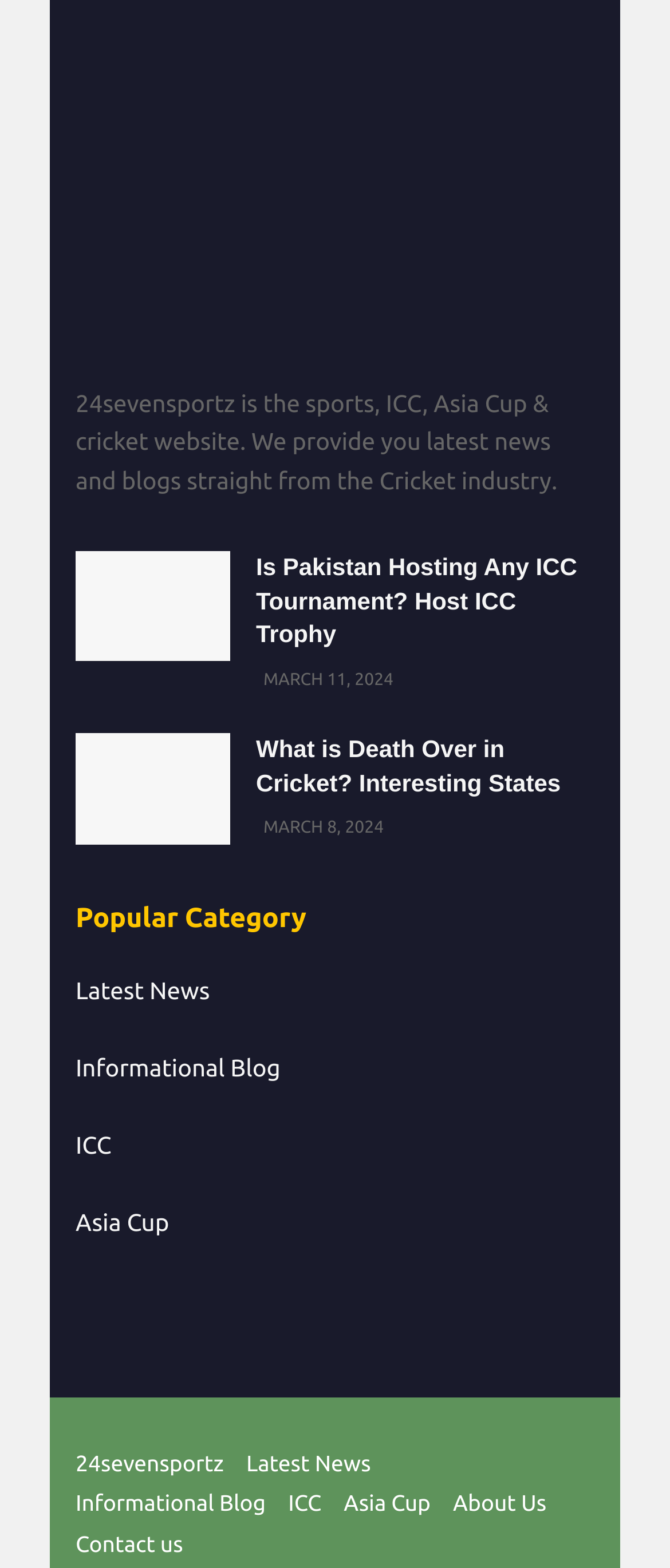Give a one-word or one-phrase response to the question:
What are the categories listed under 'Popular Category'?

Latest News, Informational Blog, ICC, Asia Cup